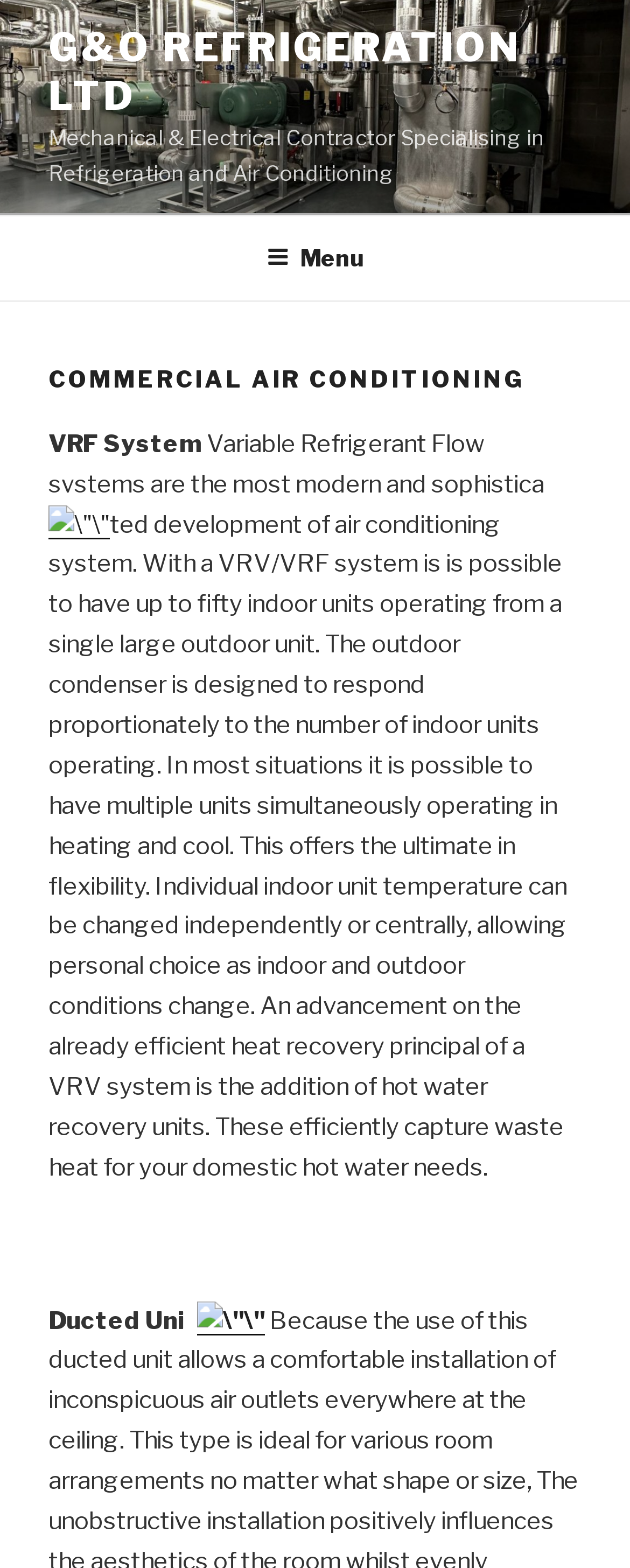Elaborate on the different components and information displayed on the webpage.

The webpage is about Commercial Air Conditioning by G&O Refrigeration Ltd. At the top, there is a link to the company's name, "G&O REFRIGERATION LTD", followed by a brief description of the company as a "Mechanical & Electrical Contractor Specialising in Refrigeration and Air Conditioning". 

Below this, there is a top menu navigation bar that spans the entire width of the page. Within this menu, there is a button labeled "Menu" that, when expanded, reveals a dropdown menu.

The main content of the page is divided into sections, each describing a different type of air conditioning system. The first section is headed by "COMMERCIAL AIR CONDITIONING" and describes VRF (Variable Refrigerant Flow) systems. This section includes a brief introduction to VRF systems, followed by a longer paragraph explaining their benefits and features. There is also a small image related to VRF systems.

Below the VRF system section, there is another section describing Ducted Units. This section includes a brief title and a link, accompanied by a small image.

Throughout the page, there are a total of two images, both of which are small and related to the air conditioning systems being described. There are also several links, including the company name at the top and links within the dropdown menu.